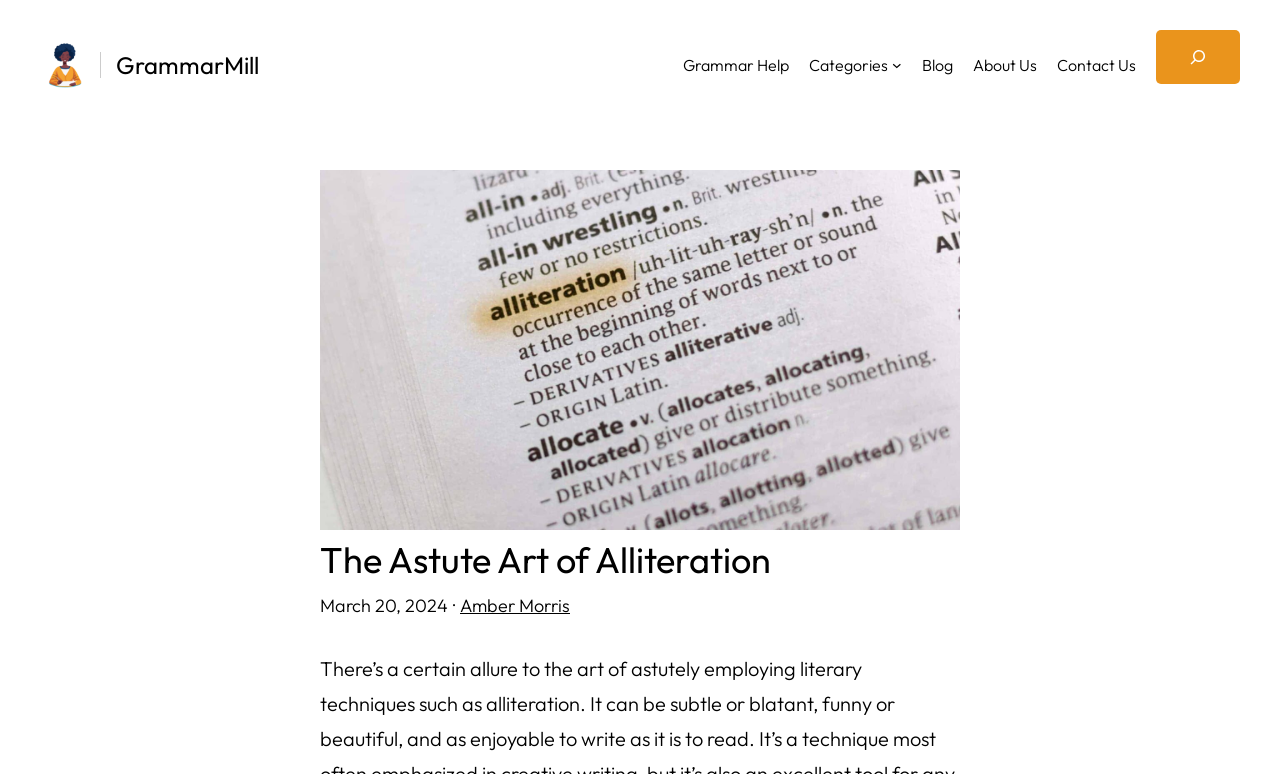Please identify the bounding box coordinates of the clickable area that will allow you to execute the instruction: "search for something".

[0.903, 0.039, 0.969, 0.109]